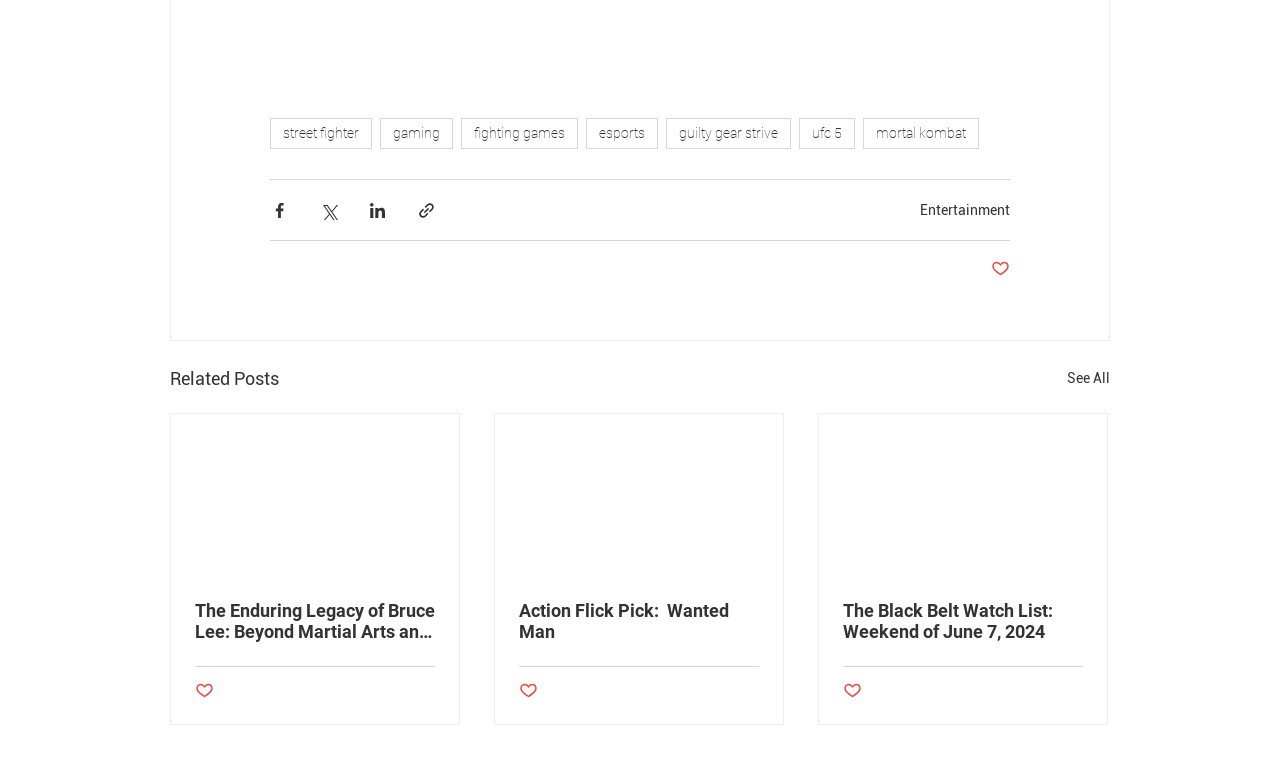Locate the bounding box coordinates of the area where you should click to accomplish the instruction: "Read the article 'The Enduring Legacy of Bruce Lee: Beyond Martial Arts and into Popular Culture'".

[0.152, 0.787, 0.34, 0.842]